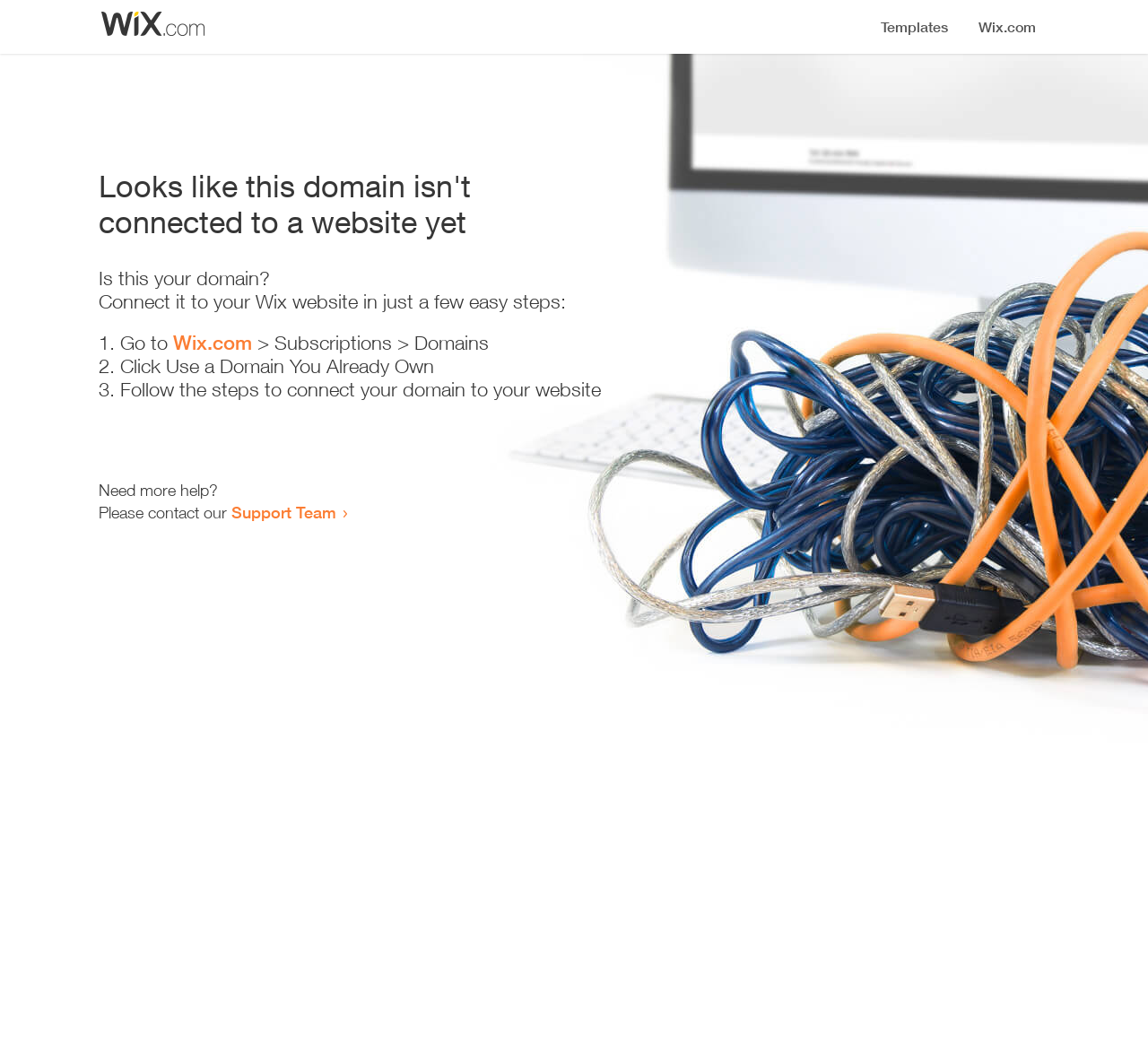What is the current state of the domain?
Please ensure your answer is as detailed and informative as possible.

The heading 'Looks like this domain isn't connected to a website yet' and the instructions provided on the webpage indicate that the domain is not currently connected to a website.